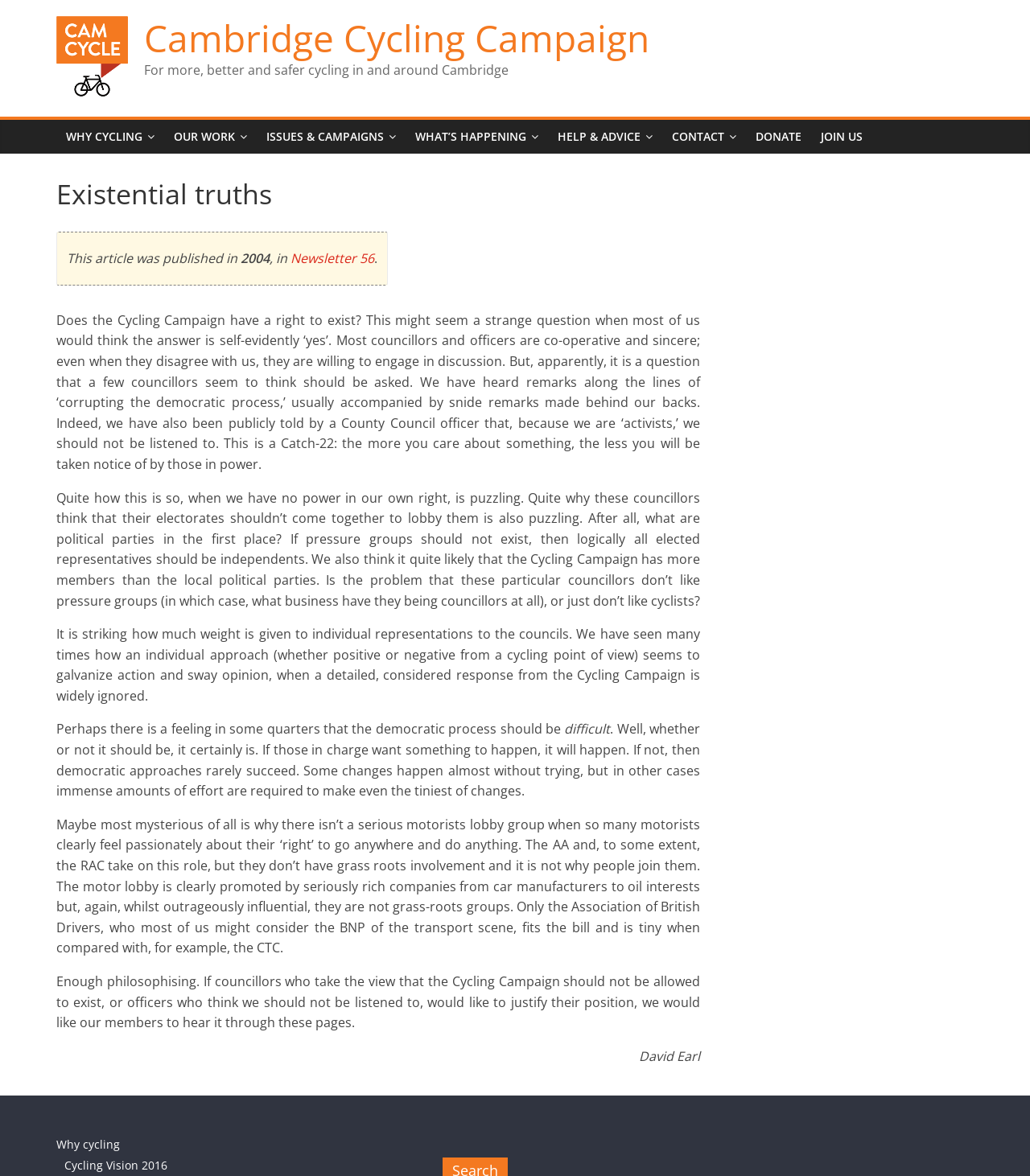Locate the bounding box of the UI element described in the following text: "alt="Cambridge Cycling Campaign"".

[0.055, 0.014, 0.124, 0.029]